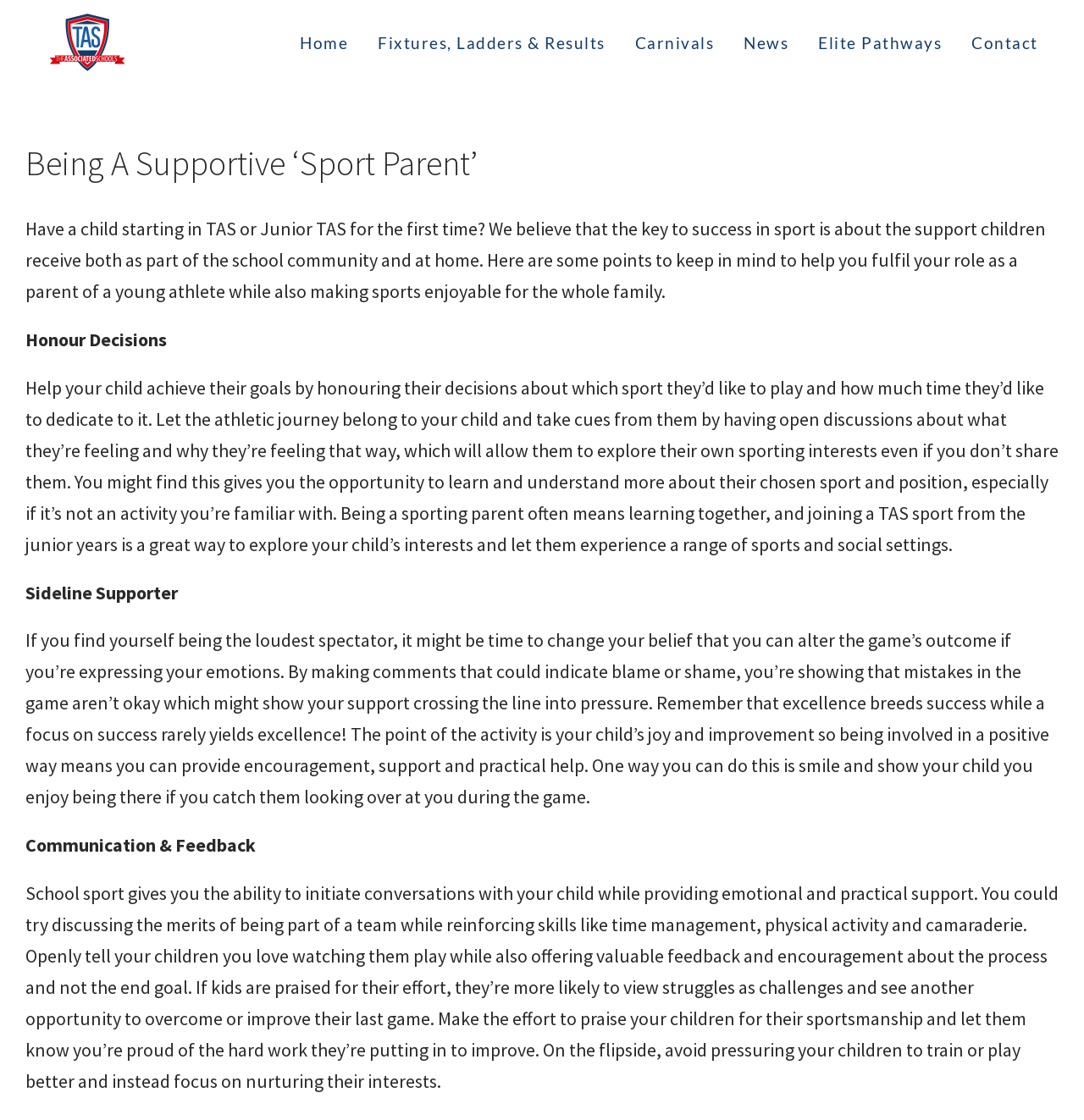Using the webpage screenshot, find the UI element described by Go to Top. Provide the bounding box coordinates in the format (top-left x, top-left y, bottom-right x, bottom-right y), ensuring all values are floating point numbers between 0 and 1.

[0.904, 0.941, 0.941, 0.967]